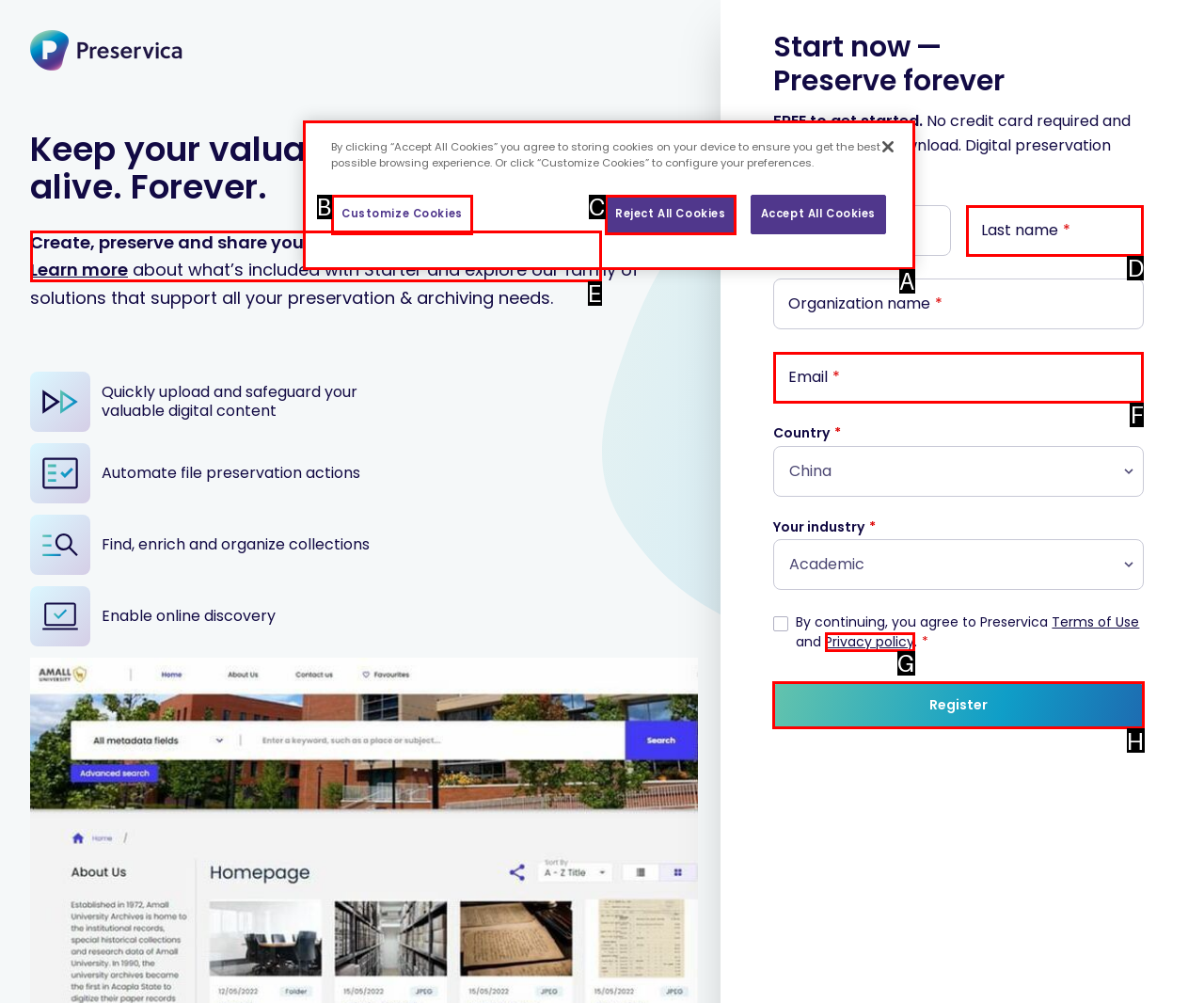Identify the HTML element to click to execute this task: Register for a new account Respond with the letter corresponding to the proper option.

H